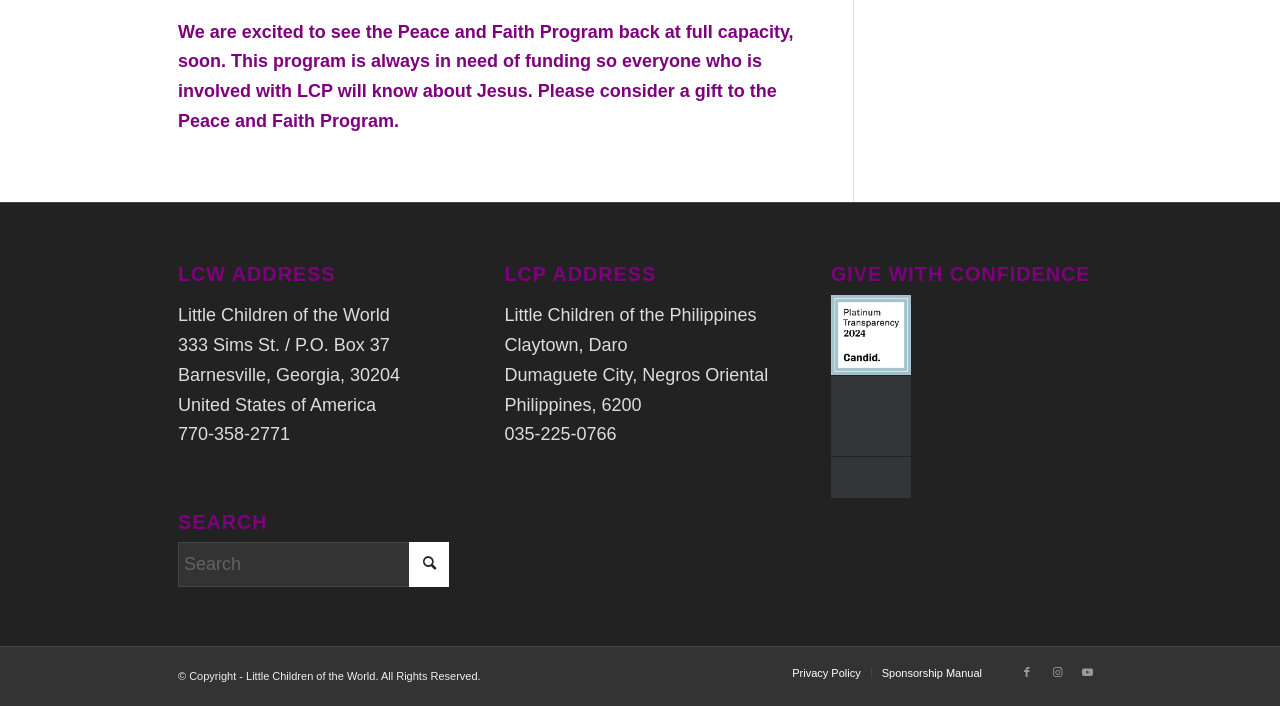Locate the bounding box coordinates of the element that should be clicked to fulfill the instruction: "Check the Charity Navigator rating".

[0.649, 0.533, 0.712, 0.646]